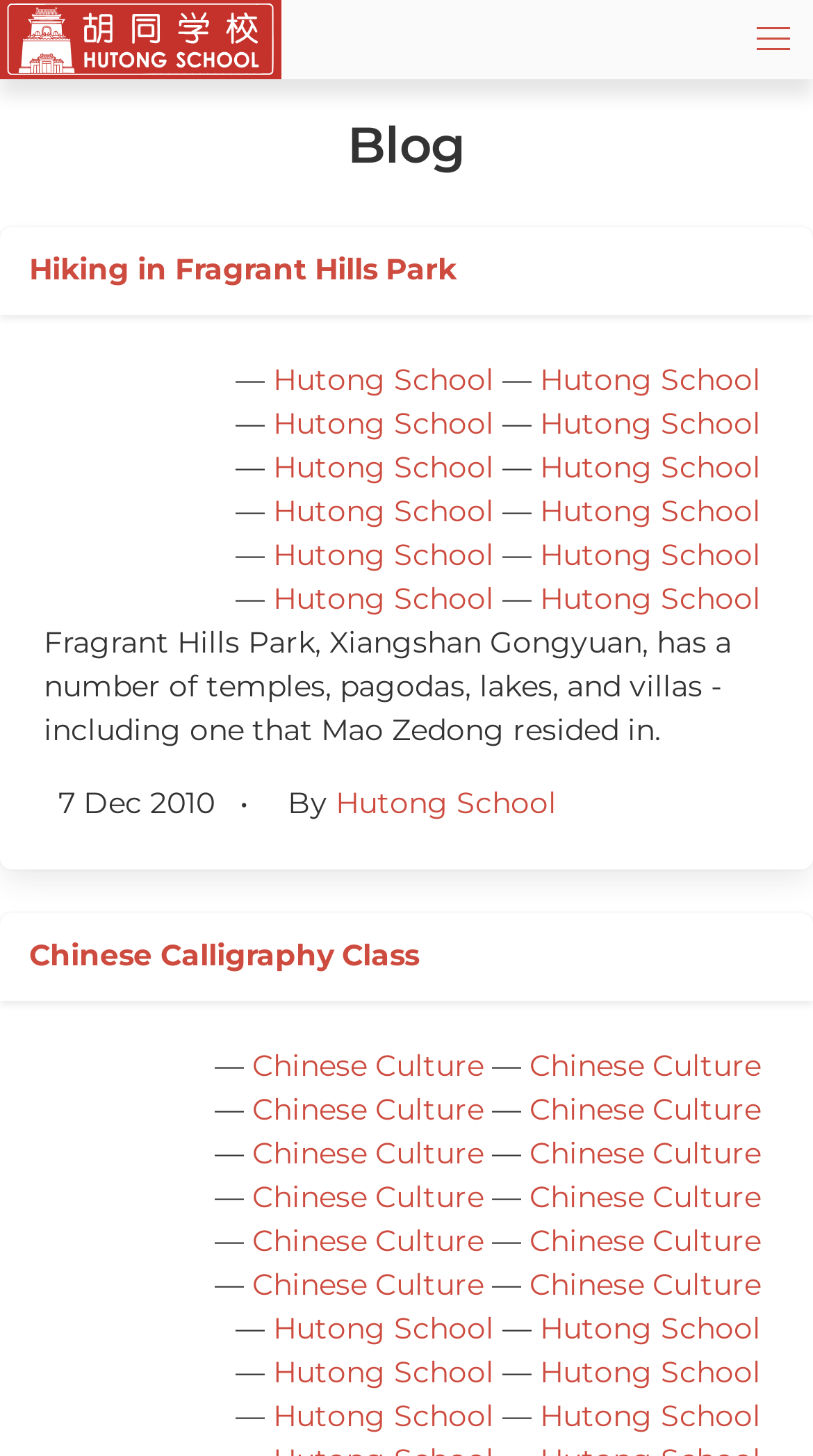Generate a thorough caption detailing the webpage content.

The webpage is about Hutong School, a Chinese language and culture school. At the top, there is a navigation menu with a logo and a menu button on the right side. Below the navigation menu, there is a heading that reads "Blog". 

The main content of the webpage is a blog post titled "Hiking in Fragrant Hills Park". The post includes a link to the article and a brief description of the park, mentioning its temples, pagodas, lakes, and villas, including one where Mao Zedong resided. The post is dated "7 Dec 2010" and is attributed to Hutong School.

Below the blog post, there are multiple sections, each with a heading and links to related articles. The headings include "Chinese Calligraphy Class" and multiple instances of "Chinese Culture". Each section has a series of links to related articles, separated by dashes and non-breaking spaces.

Throughout the webpage, there are multiple links to Hutong School, which are scattered throughout the content. The links are often accompanied by dashes and non-breaking spaces.